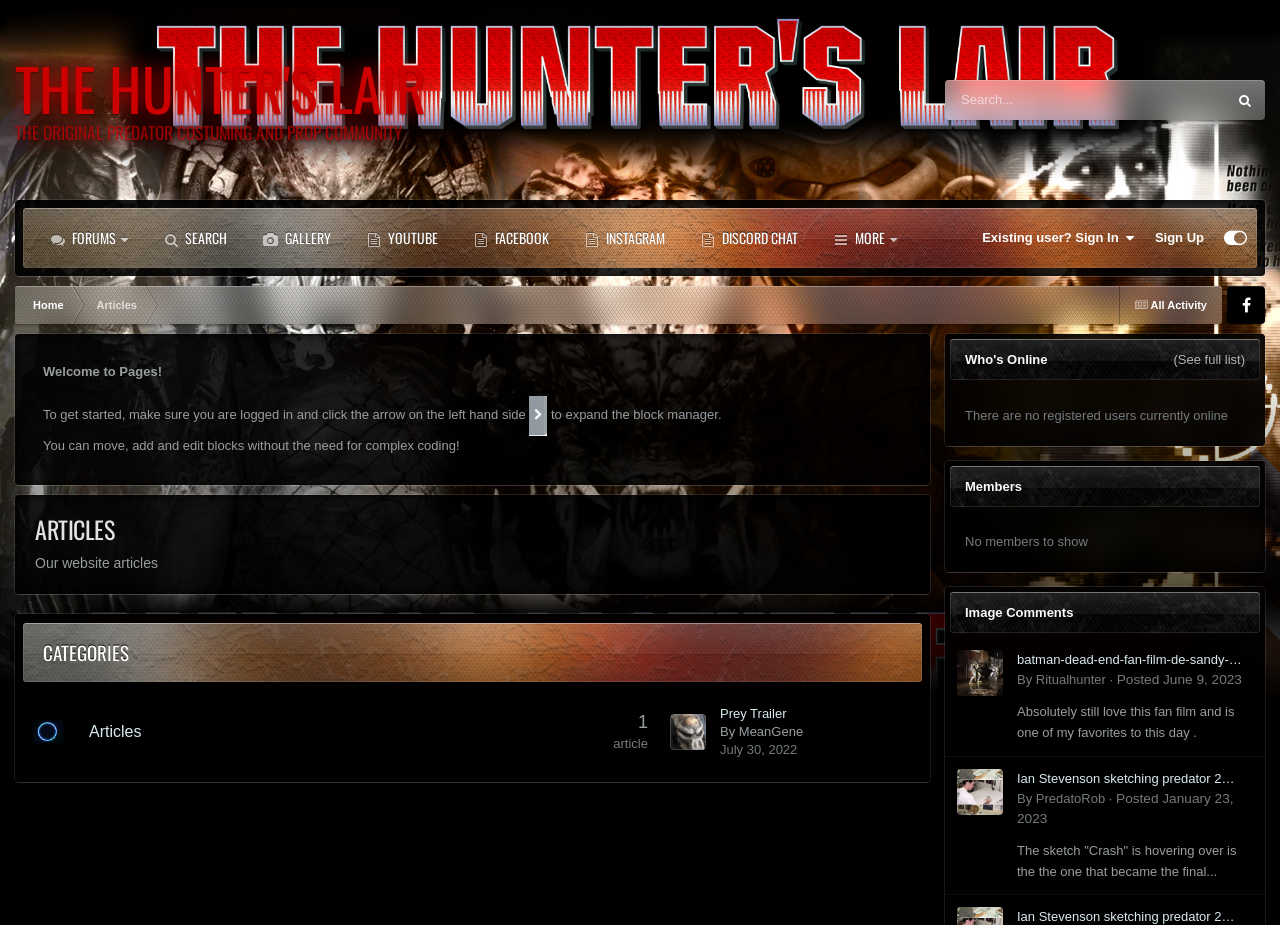What is the date of the image comment by Ritualhunter?
Please provide a comprehensive answer based on the information in the image.

The date of the image comment by Ritualhunter can be found by looking at the text that says 'Posted June 9, 2023' which is located below the image comment.